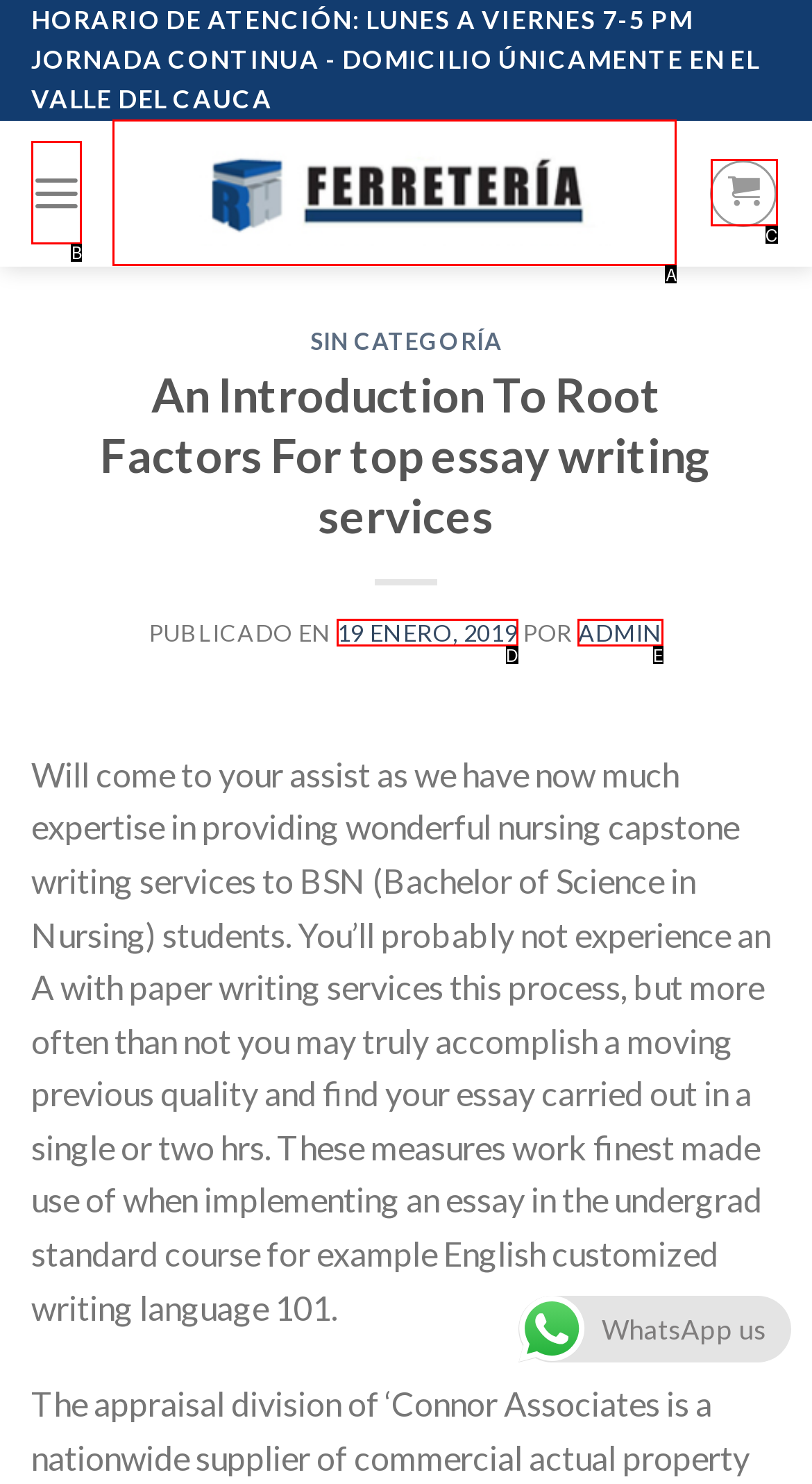Find the option that aligns with: 19 enero, 20192 septiembre, 2019
Provide the letter of the corresponding option.

D